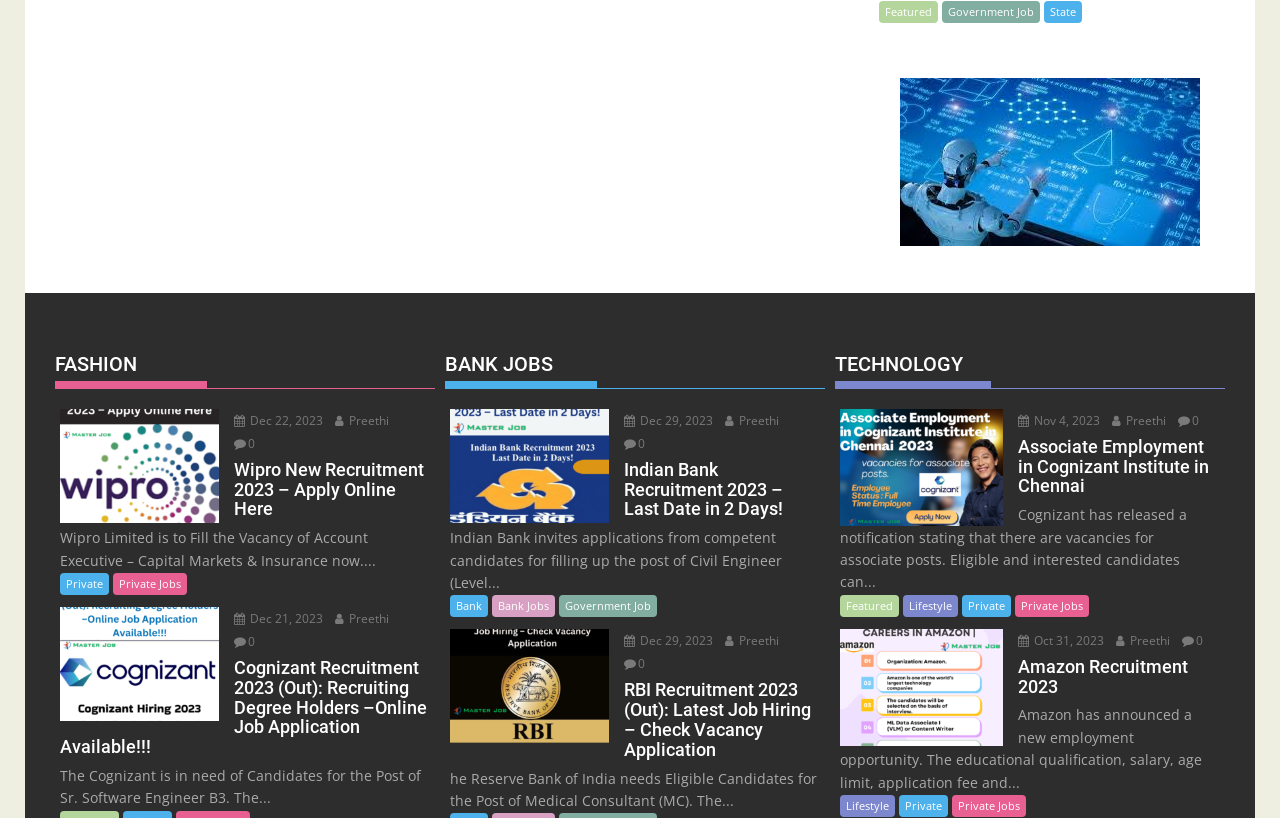Find the bounding box coordinates of the clickable area that will achieve the following instruction: "Apply for 'Wipro New Recruitment 2023 – Apply Online Here'".

[0.047, 0.562, 0.336, 0.635]